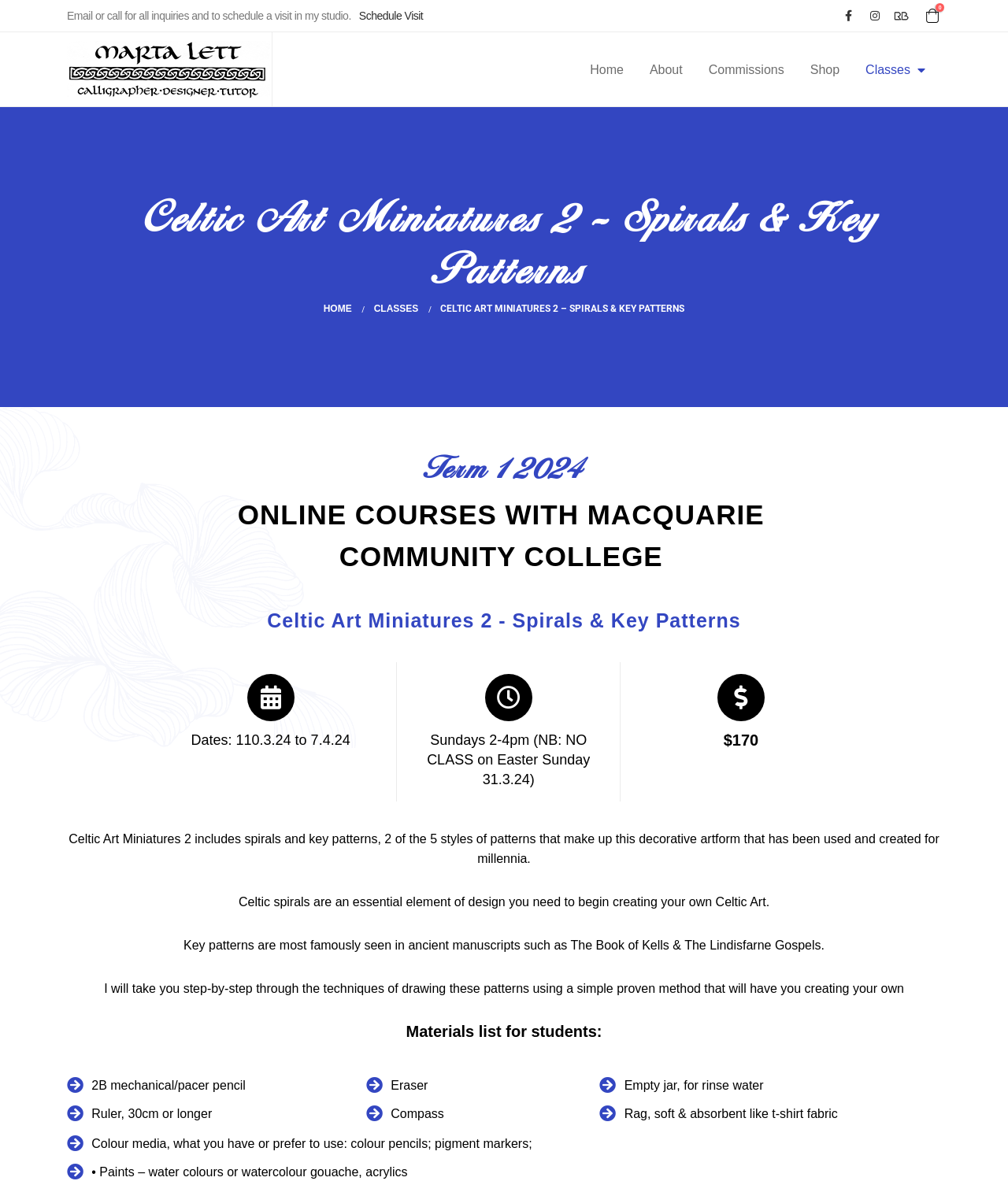Find the bounding box coordinates for the area you need to click to carry out the instruction: "Click the 'Schedule Visit' link". The coordinates should be four float numbers between 0 and 1, indicated as [left, top, right, bottom].

[0.348, 0.008, 0.42, 0.018]